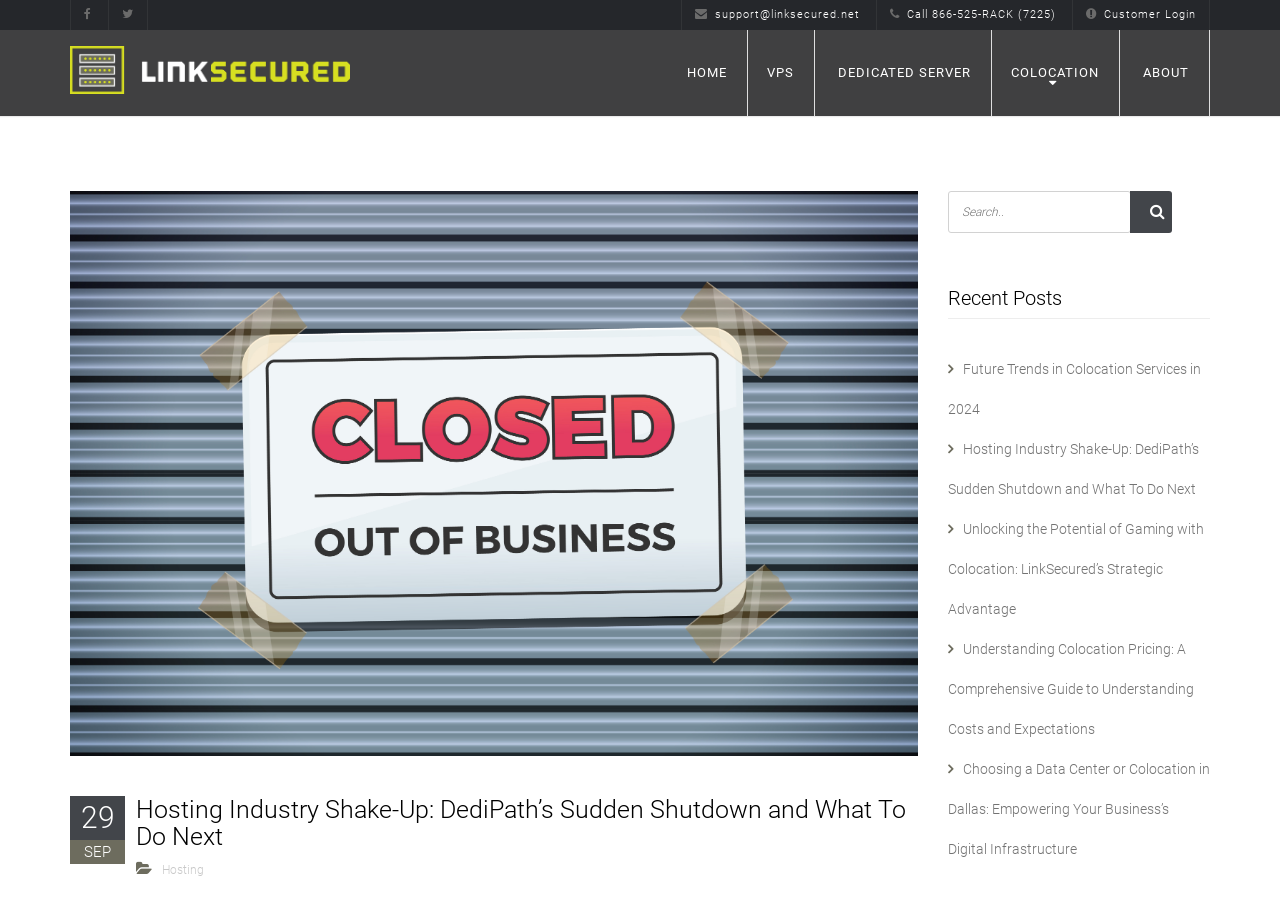Could you locate the bounding box coordinates for the section that should be clicked to accomplish this task: "Read the recent post about Future Trends in Colocation Services in 2024".

[0.74, 0.379, 0.945, 0.466]